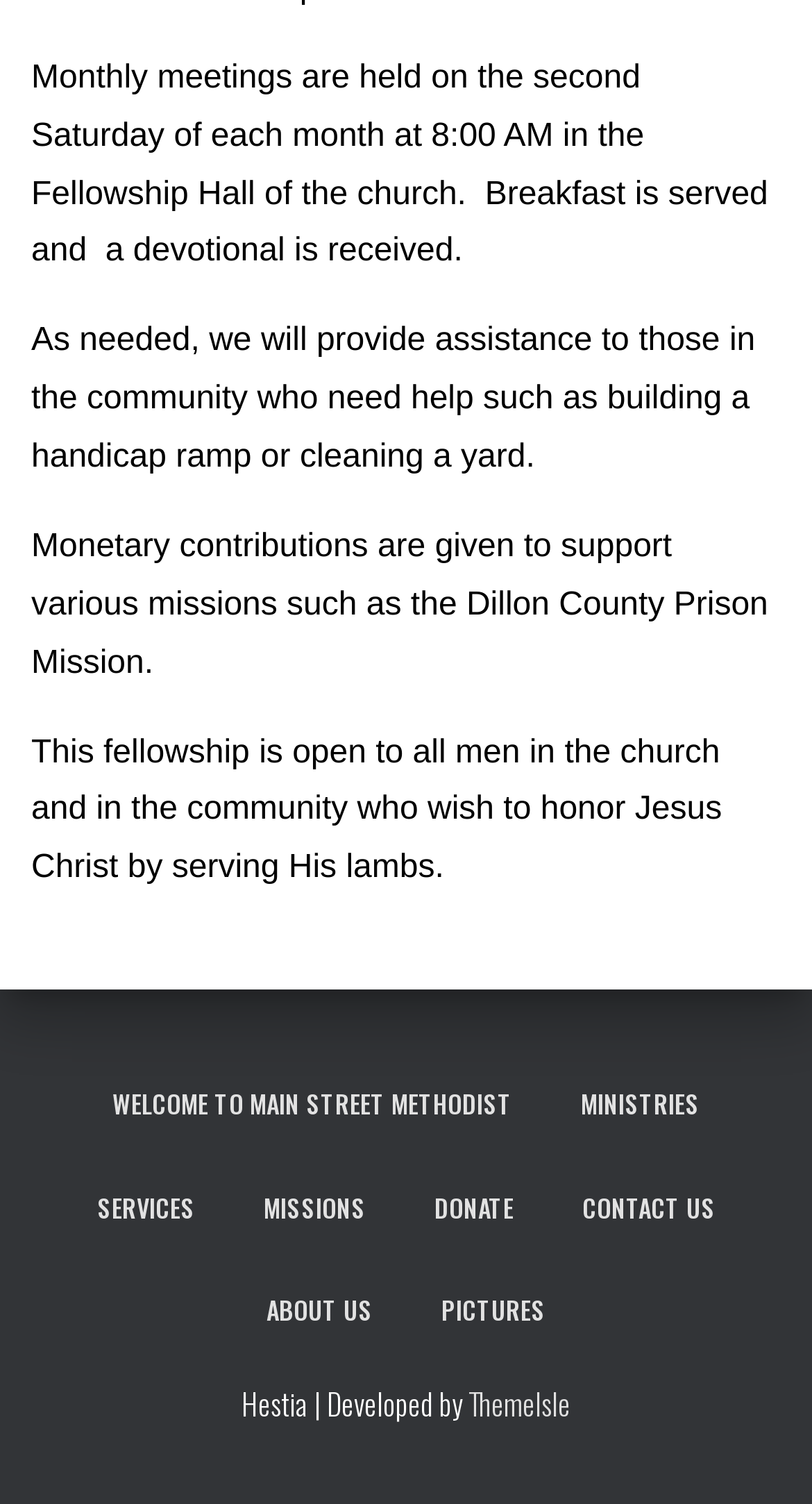When are the monthly meetings held?
Using the information from the image, provide a comprehensive answer to the question.

The text 'Monthly meetings are held on the second Saturday of each month at 8:00 AM in the Fellowship Hall of the church.' explicitly states the timing of the monthly meetings.